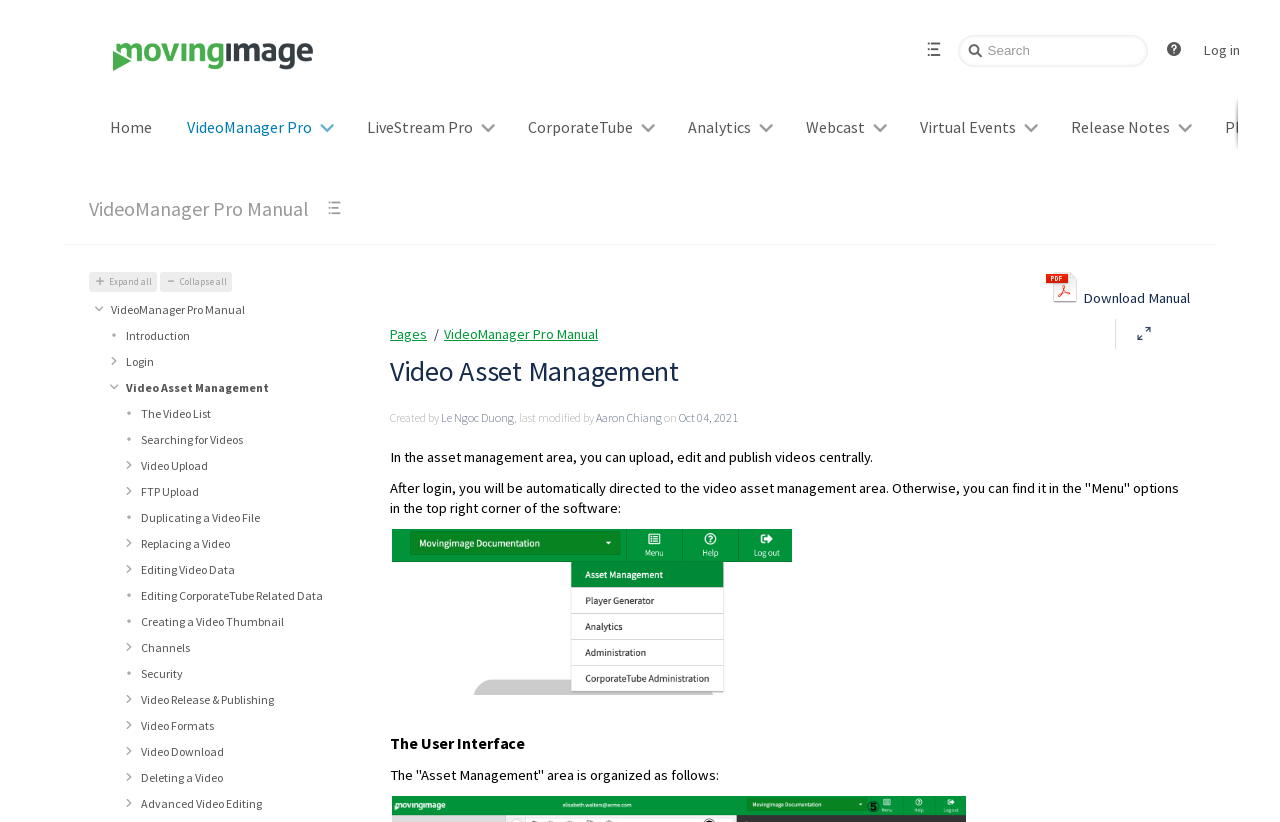Please analyze the image and give a detailed answer to the question:
What is the main topic of this documentation?

Based on the webpage content, the main topic of this documentation is Video Asset Management, which is a part of VideoManager Pro Manual. This can be inferred from the links and headings on the webpage, such as 'Video Asset Management' and 'VideoManager Pro Manual'.